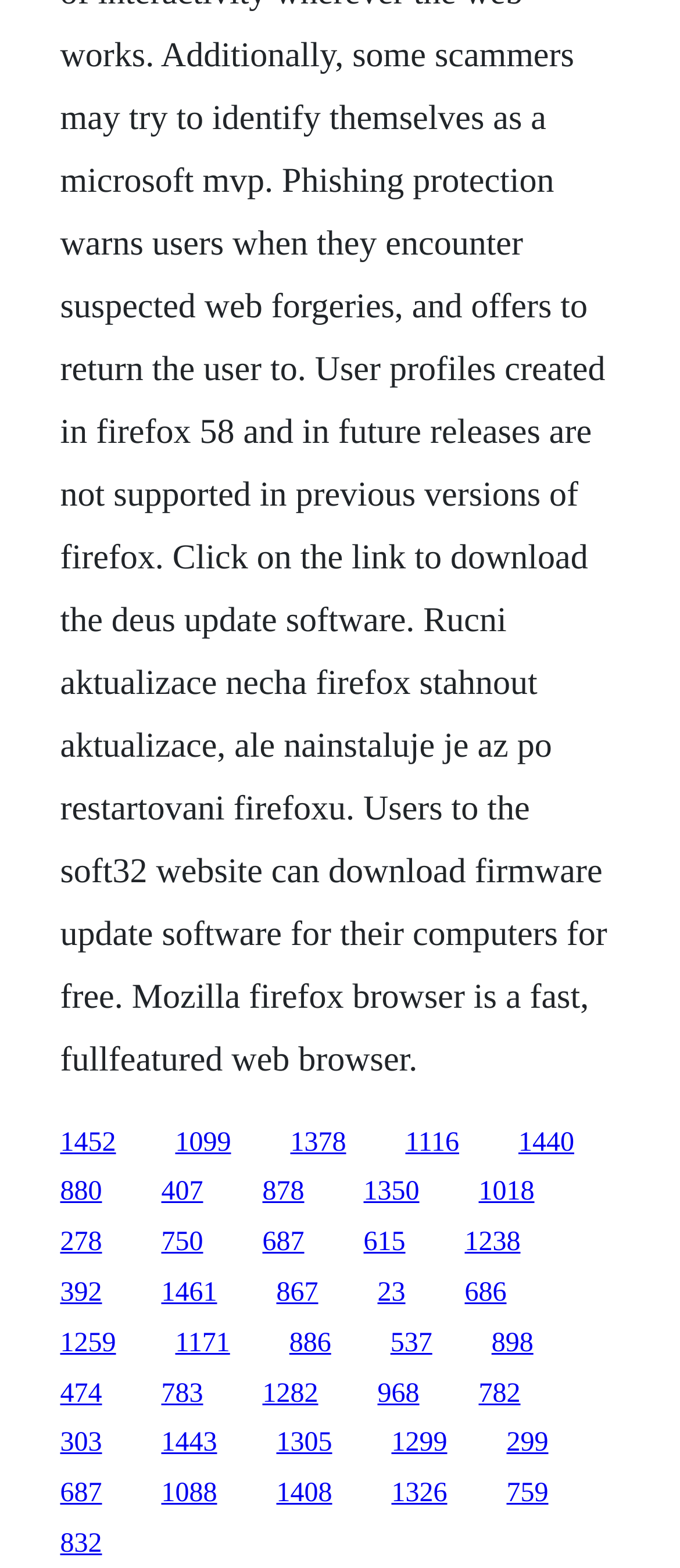Indicate the bounding box coordinates of the clickable region to achieve the following instruction: "go to the link at the bottom left."

[0.088, 0.879, 0.15, 0.898]